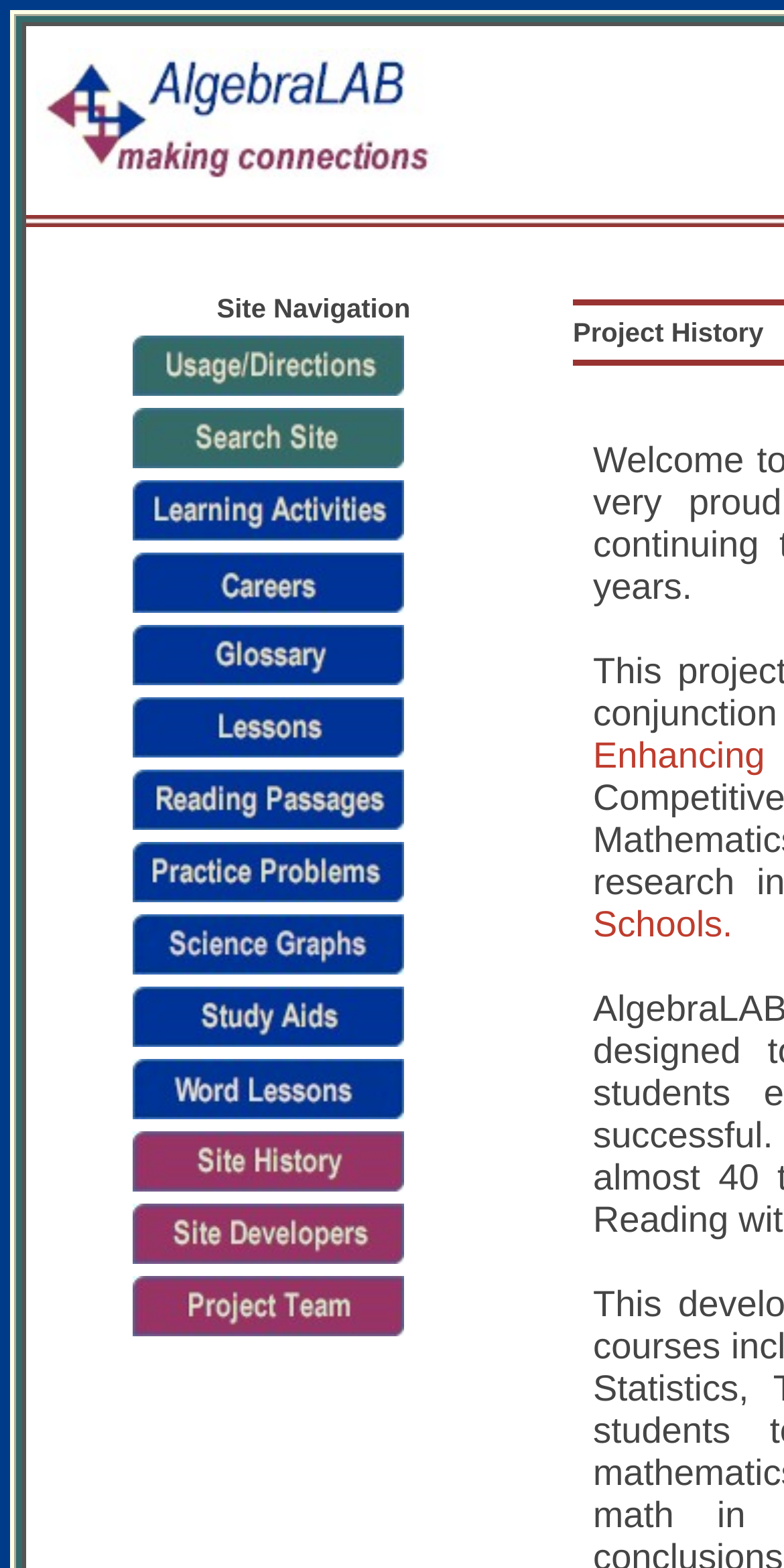What is the last navigation link?
Analyze the image and provide a thorough answer to the question.

I looked at the navigation menu and found that the last link is Project Team, which is located at the bottom of the menu.